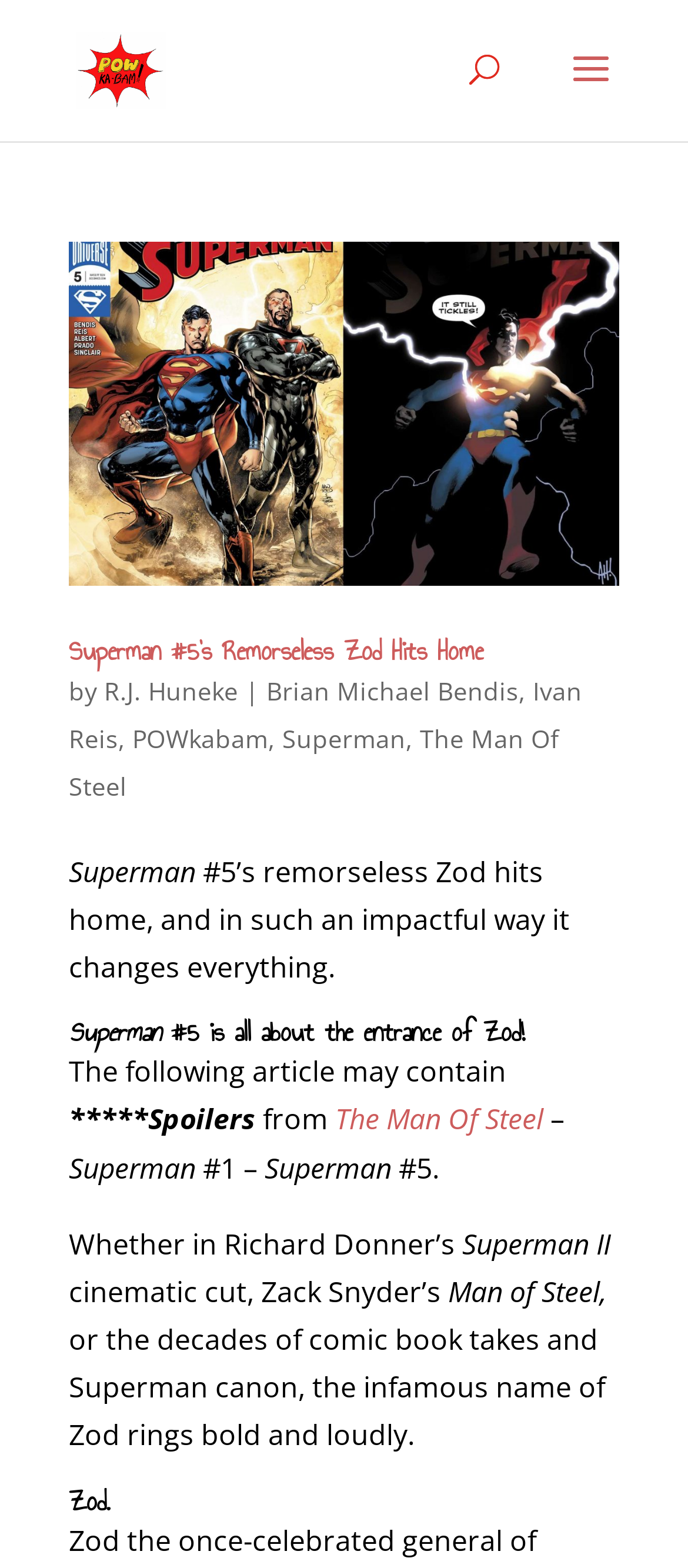Answer the following in one word or a short phrase: 
Who are the authors of the article?

R.J. Huneke, Brian Michael Bendis, Ivan Reis